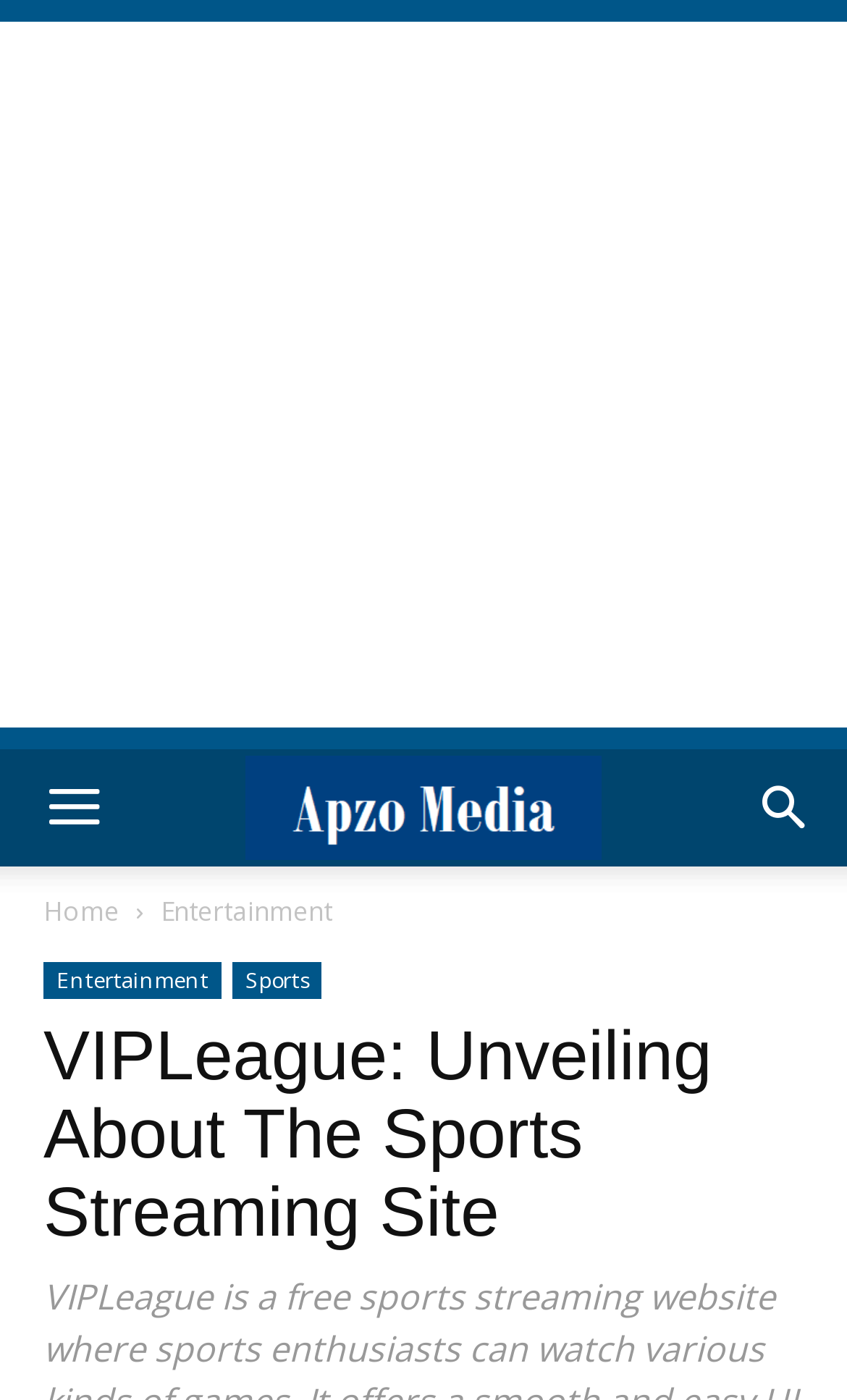How many main categories are listed on the website?
Please provide a single word or phrase in response based on the screenshot.

Two